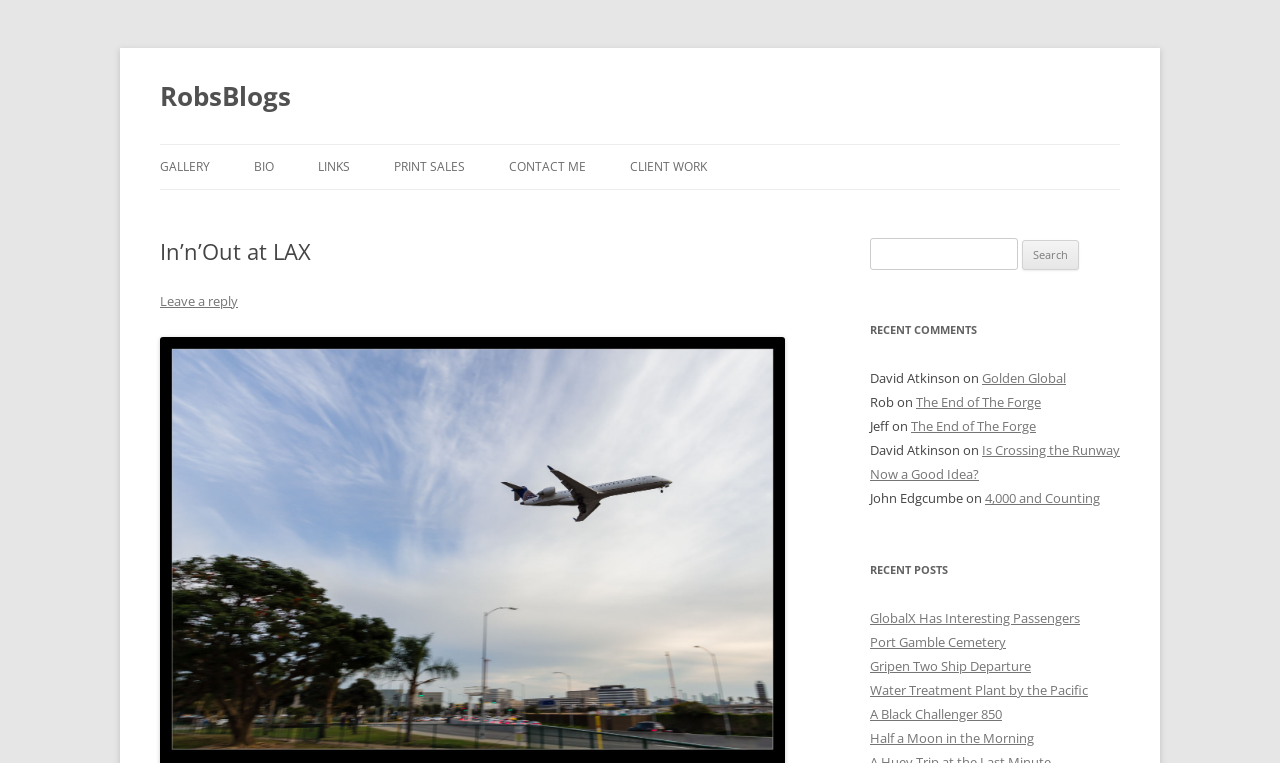Locate the bounding box coordinates of the area that needs to be clicked to fulfill the following instruction: "leave a reply". The coordinates should be in the format of four float numbers between 0 and 1, namely [left, top, right, bottom].

[0.125, 0.382, 0.186, 0.406]